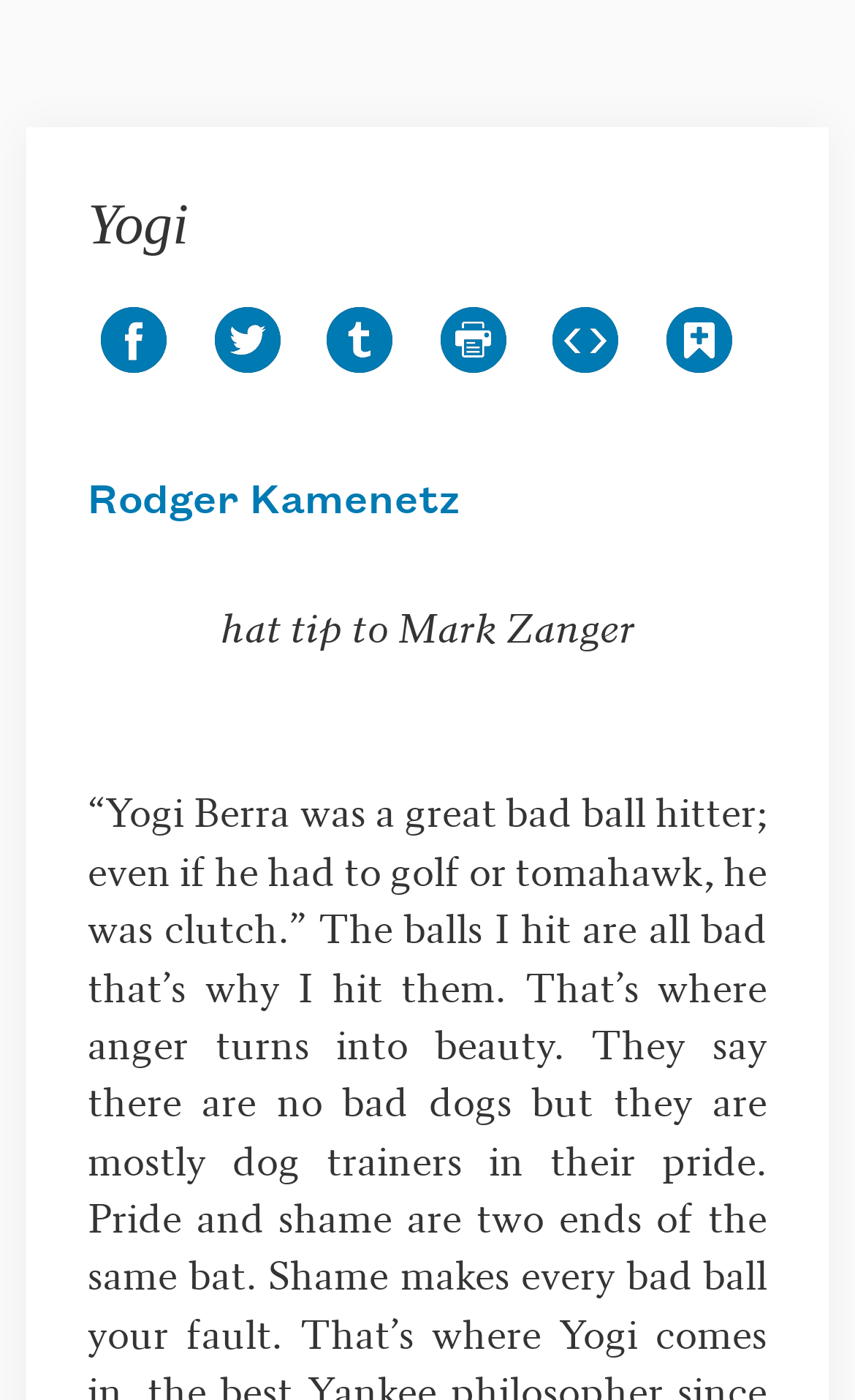Identify the bounding box of the HTML element described as: "Yogi".

[0.103, 0.136, 0.22, 0.183]